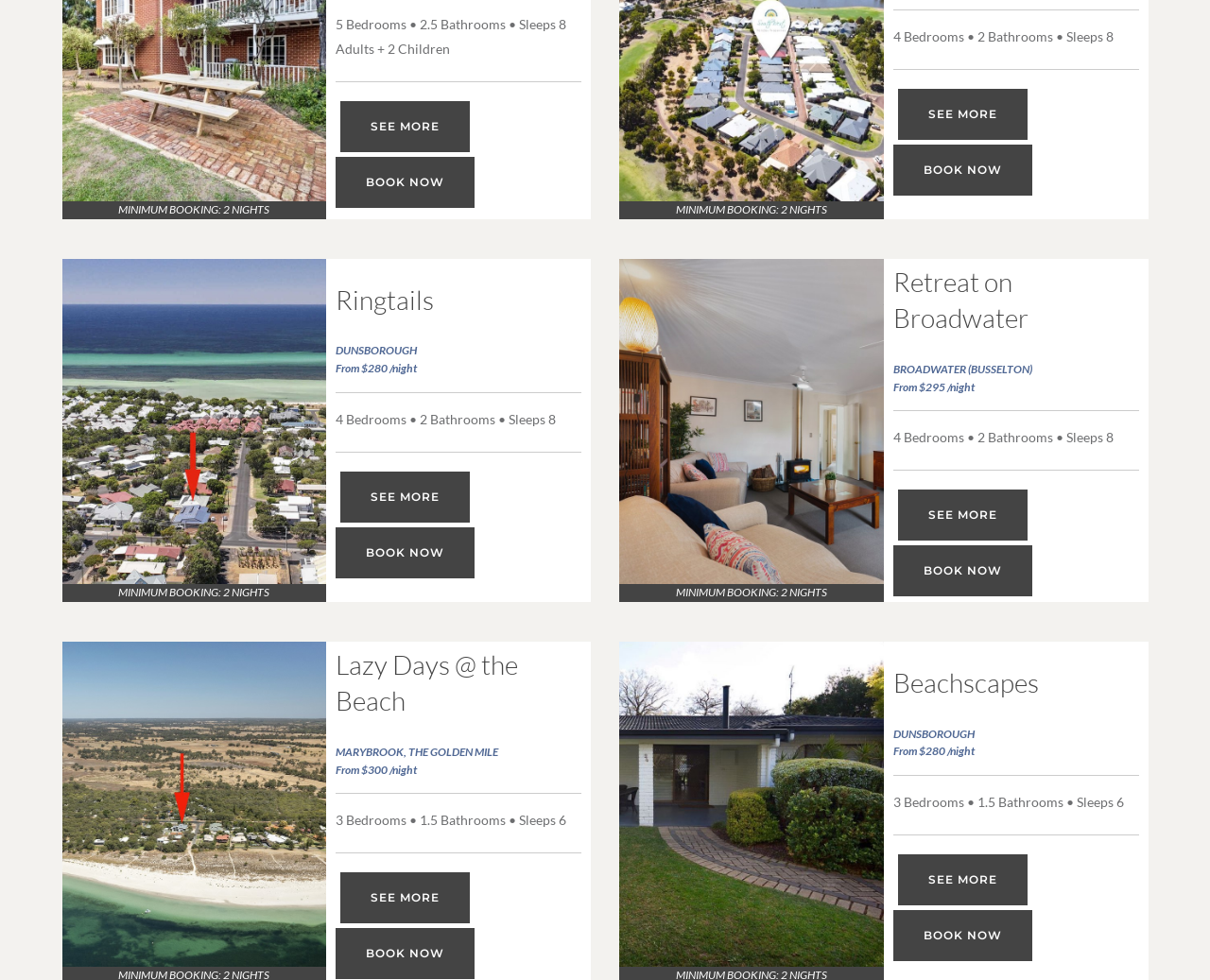Using the provided element description: "SEE MORE", identify the bounding box coordinates. The coordinates should be four floats between 0 and 1 in the order [left, top, right, bottom].

[0.281, 0.481, 0.388, 0.533]